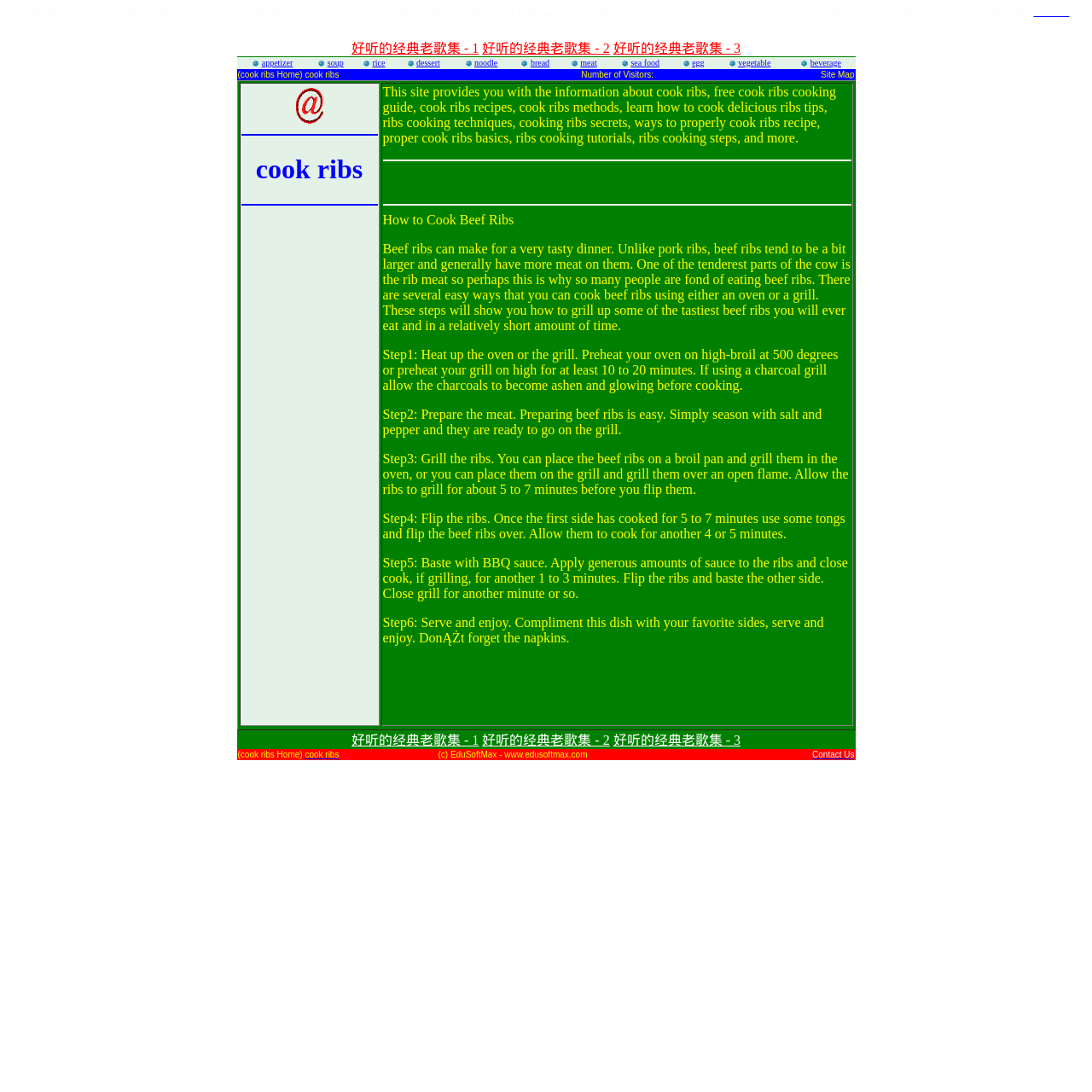Determine the bounding box for the UI element that matches this description: "vegetable".

[0.676, 0.053, 0.706, 0.062]